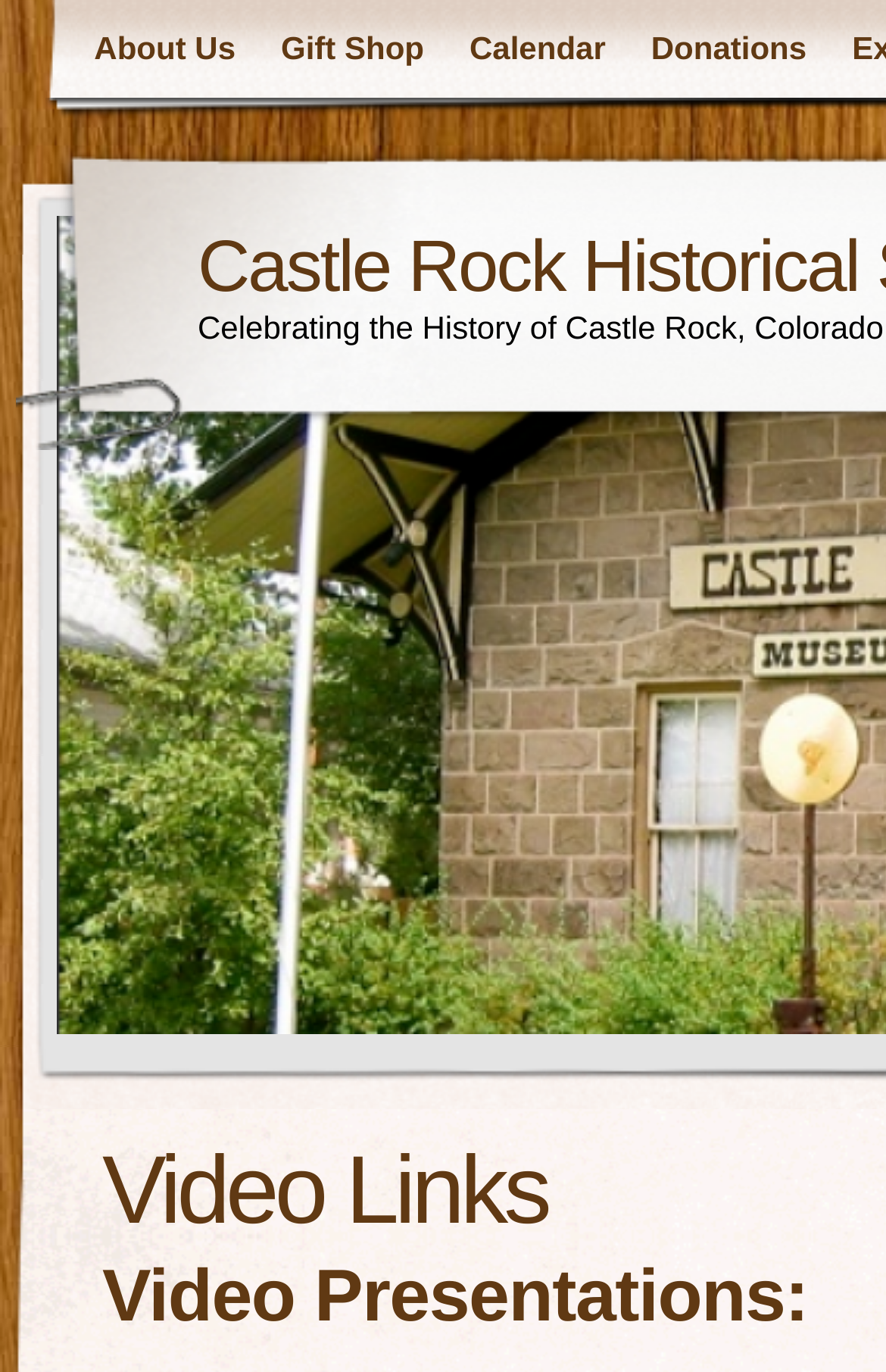Find the UI element described as: "Calendar" and predict its bounding box coordinates. Ensure the coordinates are four float numbers between 0 and 1, [left, top, right, bottom].

[0.504, 0.0, 0.709, 0.072]